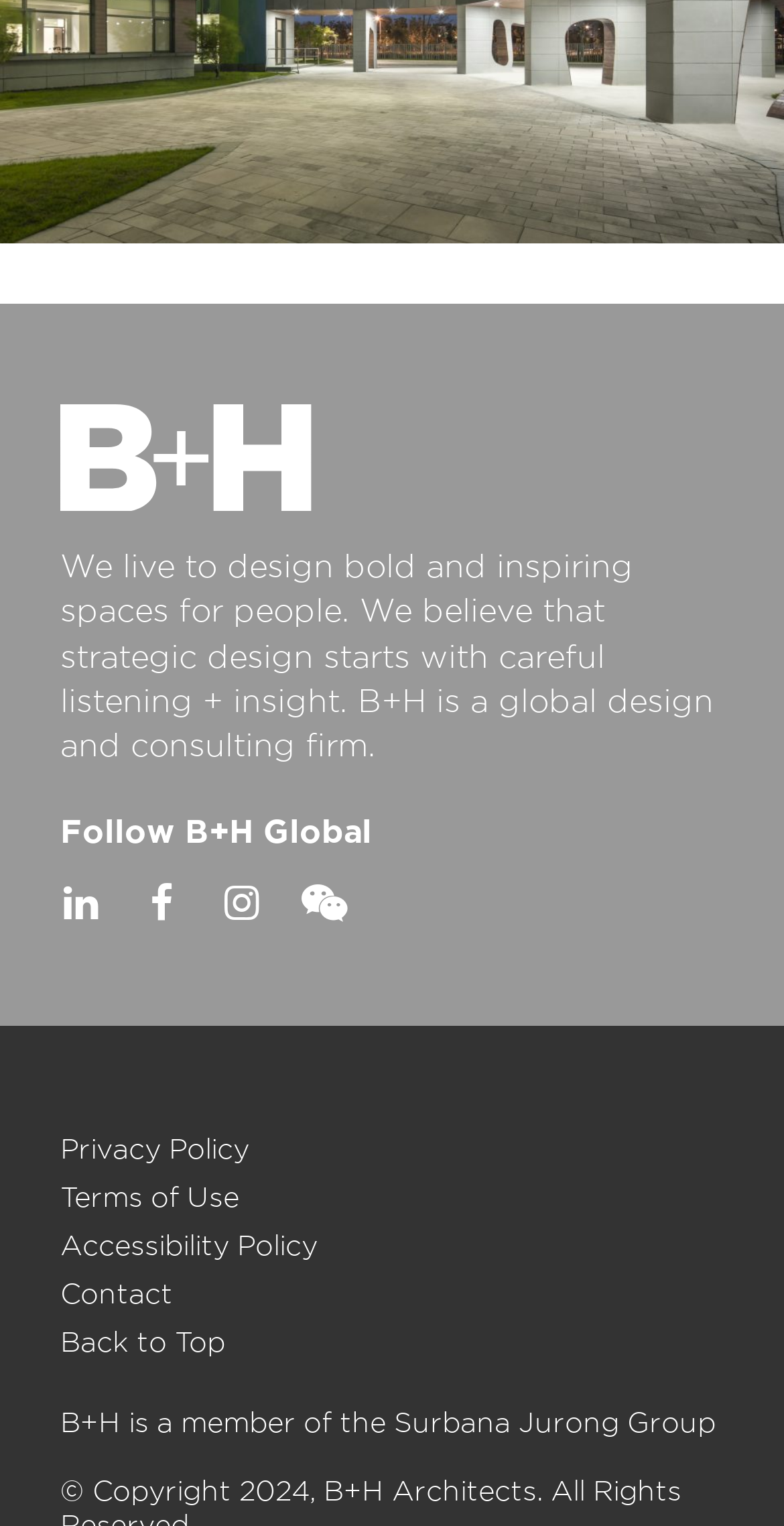Point out the bounding box coordinates of the section to click in order to follow this instruction: "View Terms of Use".

[0.077, 0.777, 0.923, 0.795]